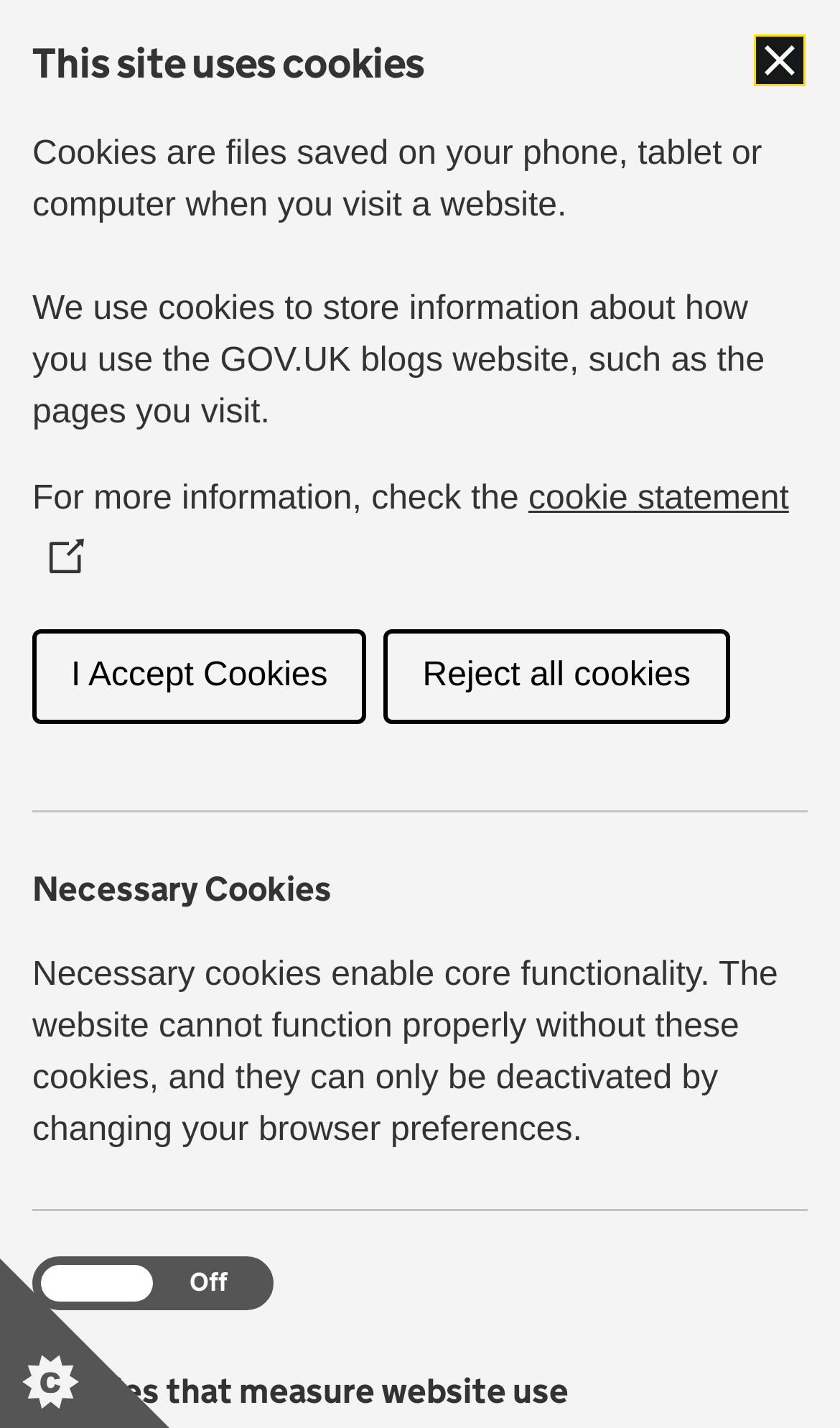Please find and generate the text of the main heading on the webpage.

This site uses cookies